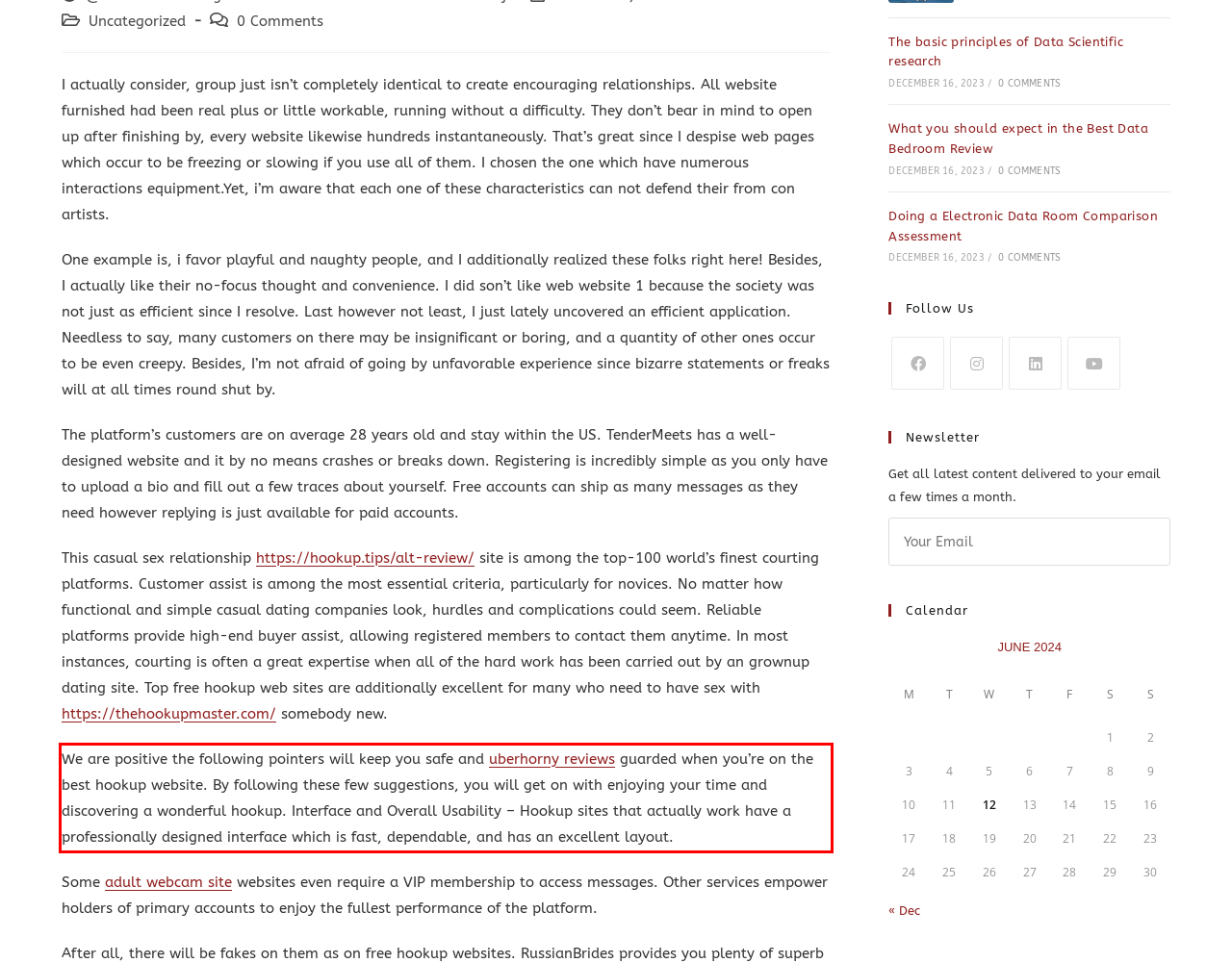Identify the text inside the red bounding box in the provided webpage screenshot and transcribe it.

We are positive the following pointers will keep you safe and uberhorny reviews guarded when you’re on the best hookup website. By following these few suggestions, you will get on with enjoying your time and discovering a wonderful hookup. Interface and Overall Usability – Hookup sites that actually work have a professionally designed interface which is fast, dependable, and has an excellent layout.